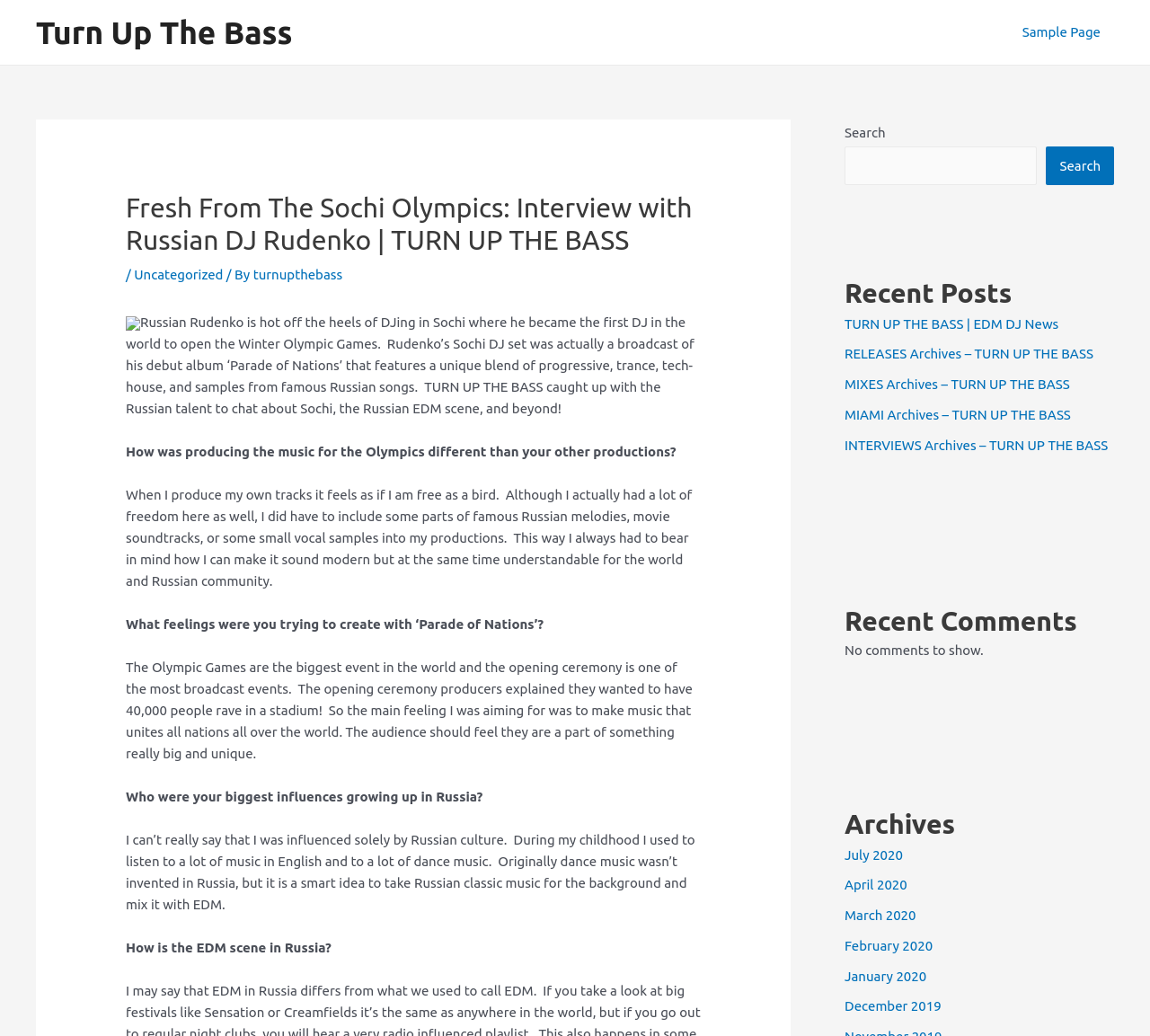Please answer the following question using a single word or phrase: 
What is the name of the DJ interviewed in this article?

Russian Rudenko